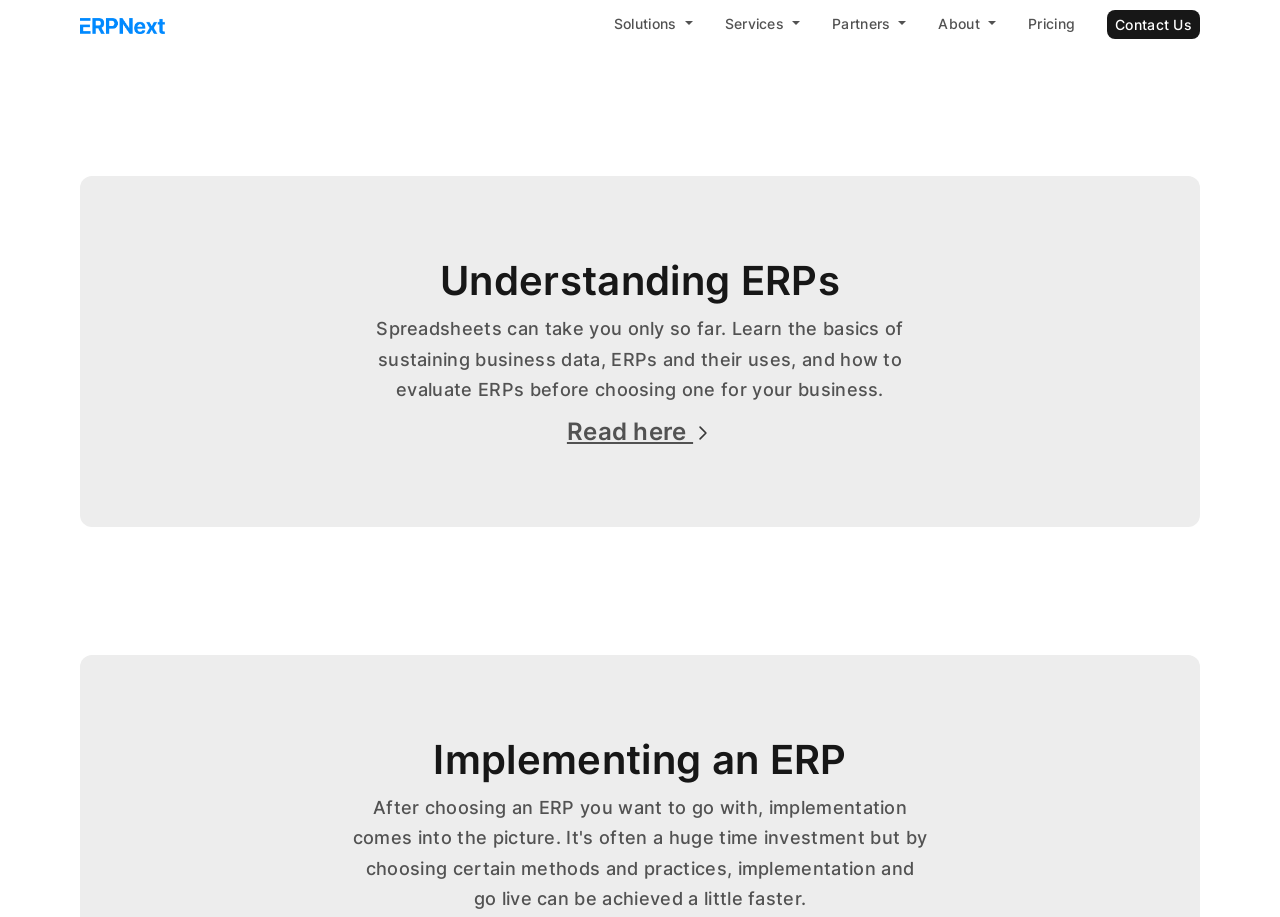Determine the bounding box for the described HTML element: "parent_node: Name * name="author"". Ensure the coordinates are four float numbers between 0 and 1 in the format [left, top, right, bottom].

None